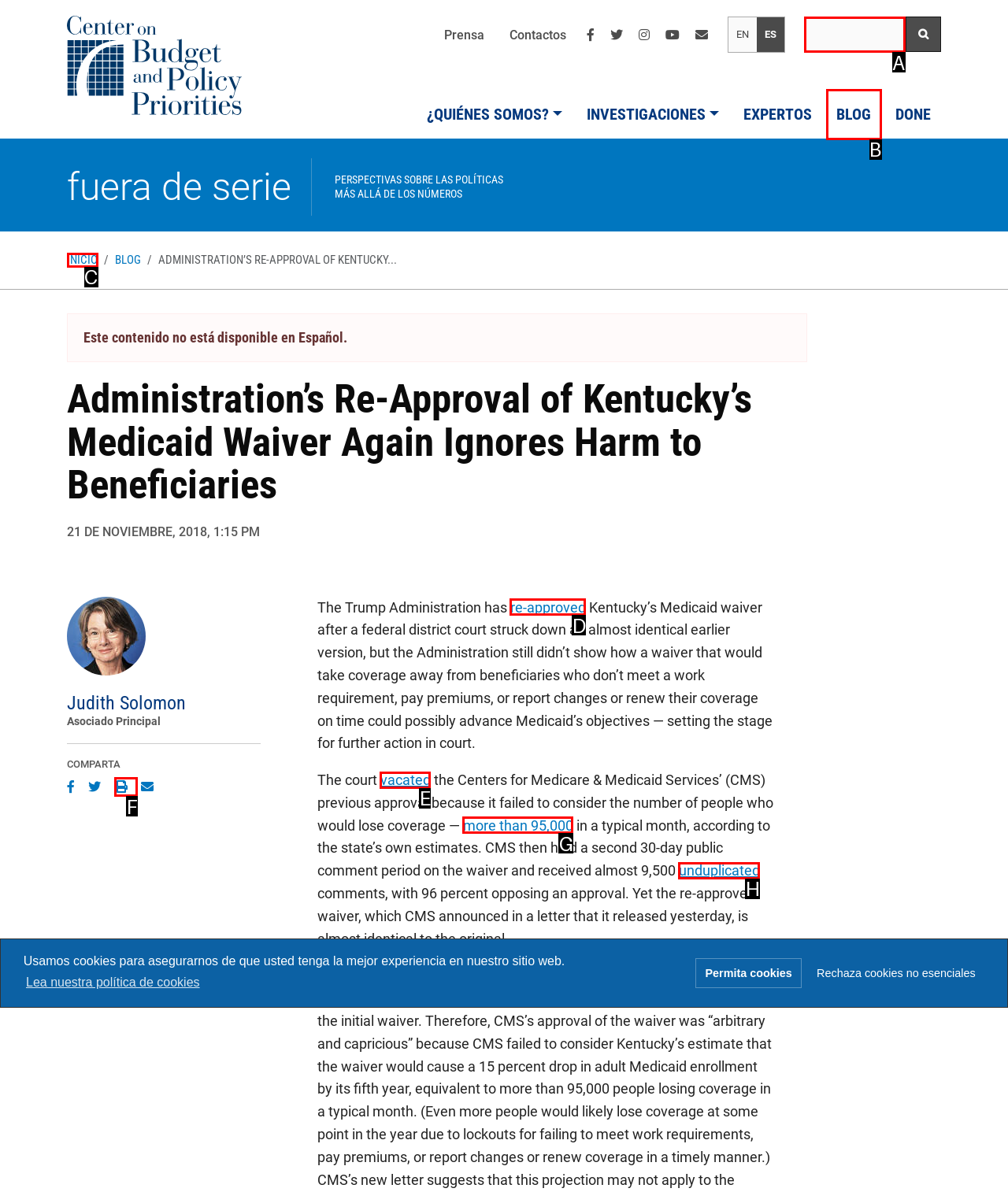Indicate which lettered UI element to click to fulfill the following task: Search for something
Provide the letter of the correct option.

A